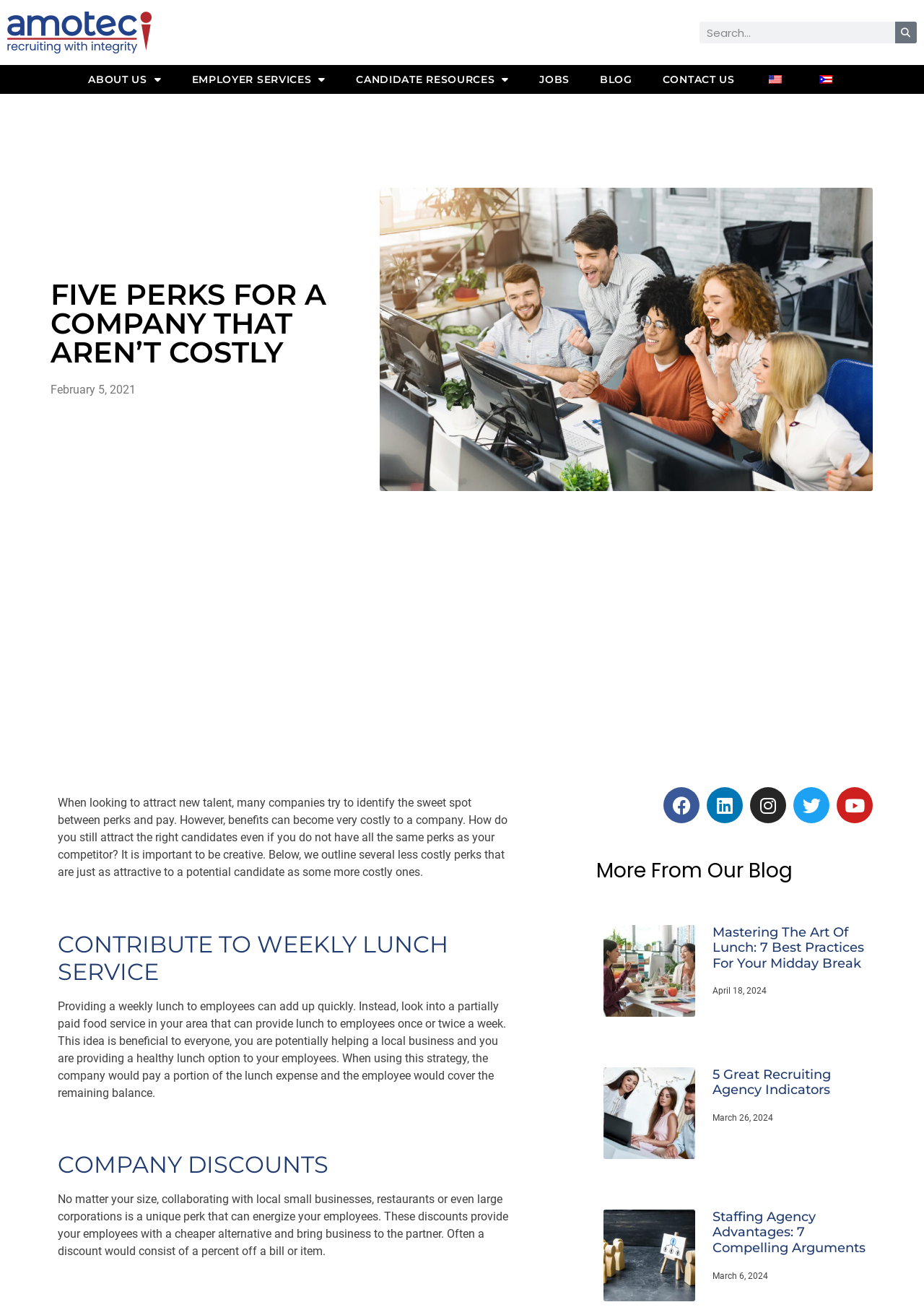Pinpoint the bounding box coordinates of the area that should be clicked to complete the following instruction: "Add To Wishlist". The coordinates must be given as four float numbers between 0 and 1, i.e., [left, top, right, bottom].

None